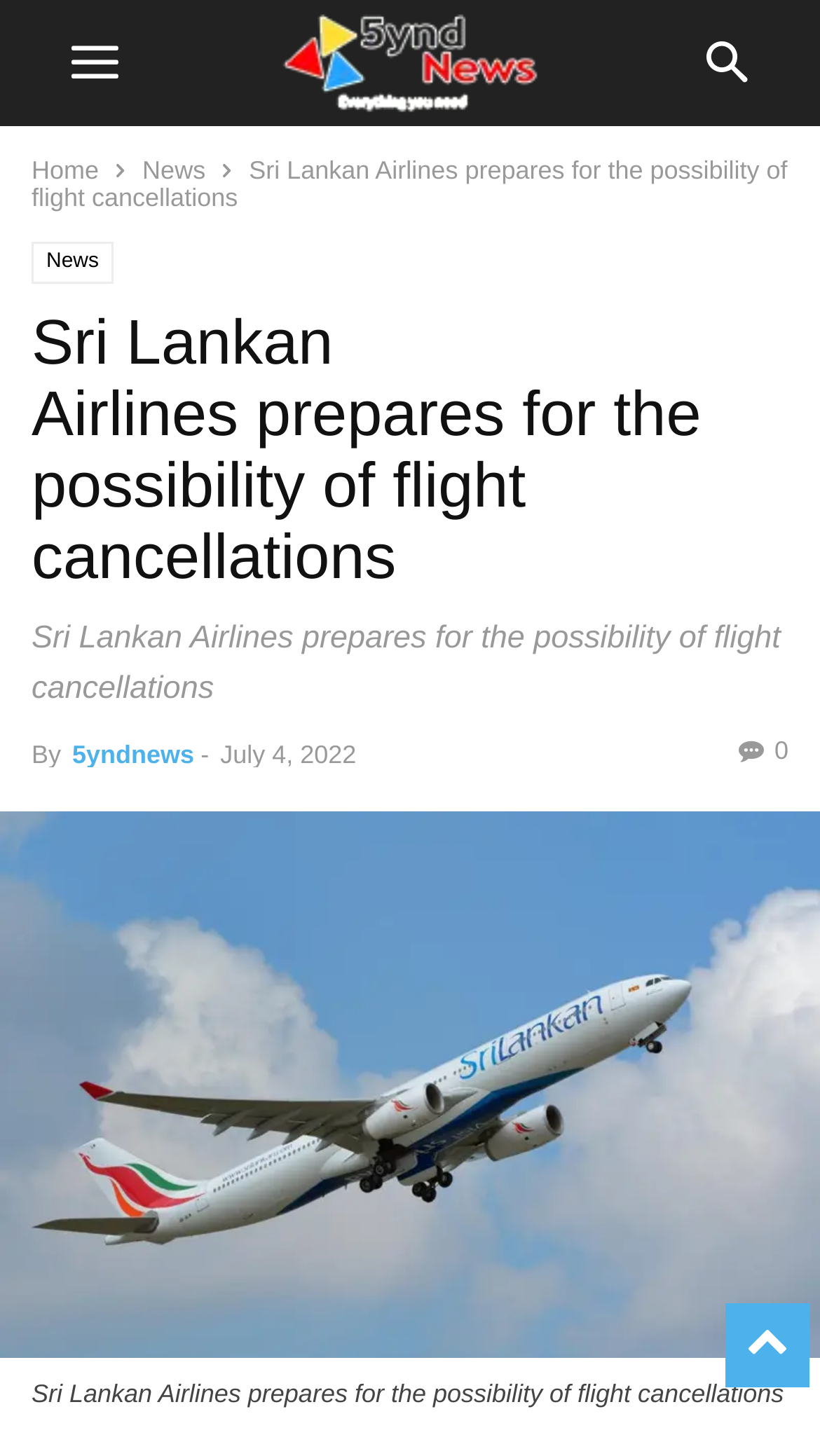Please provide the bounding box coordinates for the element that needs to be clicked to perform the following instruction: "view more news". The coordinates should be given as four float numbers between 0 and 1, i.e., [left, top, right, bottom].

[0.174, 0.107, 0.251, 0.127]